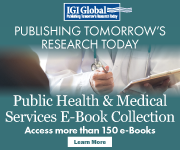Describe every detail you can see in the image.

The image features an eye-catching promotional banner from IGI Global, highlighting their commitment to "Publishing Tomorrow's Research Today." It specifically advertises their comprehensive "Public Health & Medical Services E-Book Collection," which includes access to over 150 e-Books. The design is visually appealing, with a blend of colors and graphics that enhance its educational focus. A call-to-action prompt encourages viewers to "Learn More," inviting them to explore the vast array of resources available within this collection that supports research in public health and medical services.